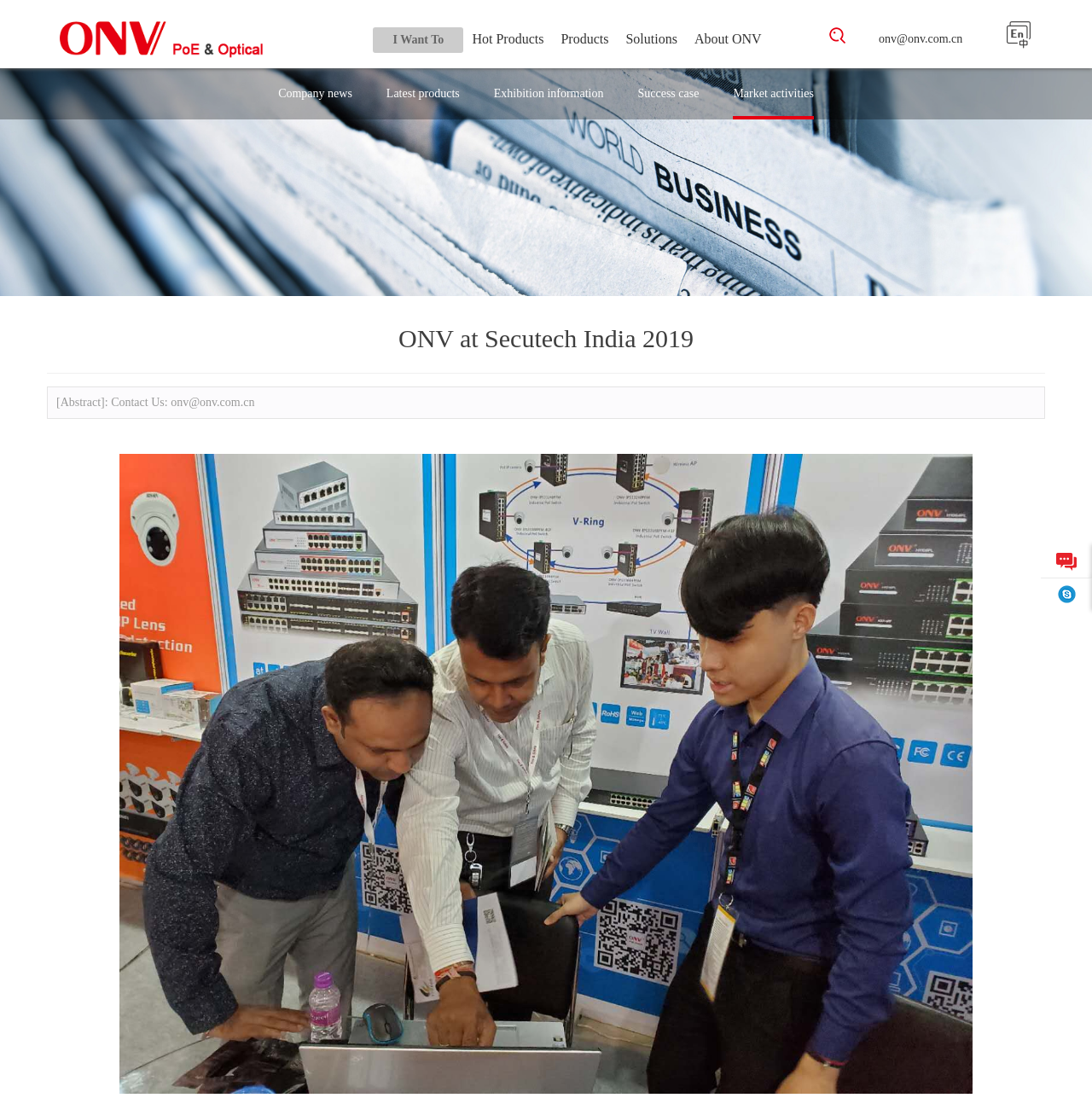Identify the bounding box coordinates of the element to click to follow this instruction: 'Check 'Company news''. Ensure the coordinates are four float values between 0 and 1, provided as [left, top, right, bottom].

[0.255, 0.062, 0.323, 0.109]